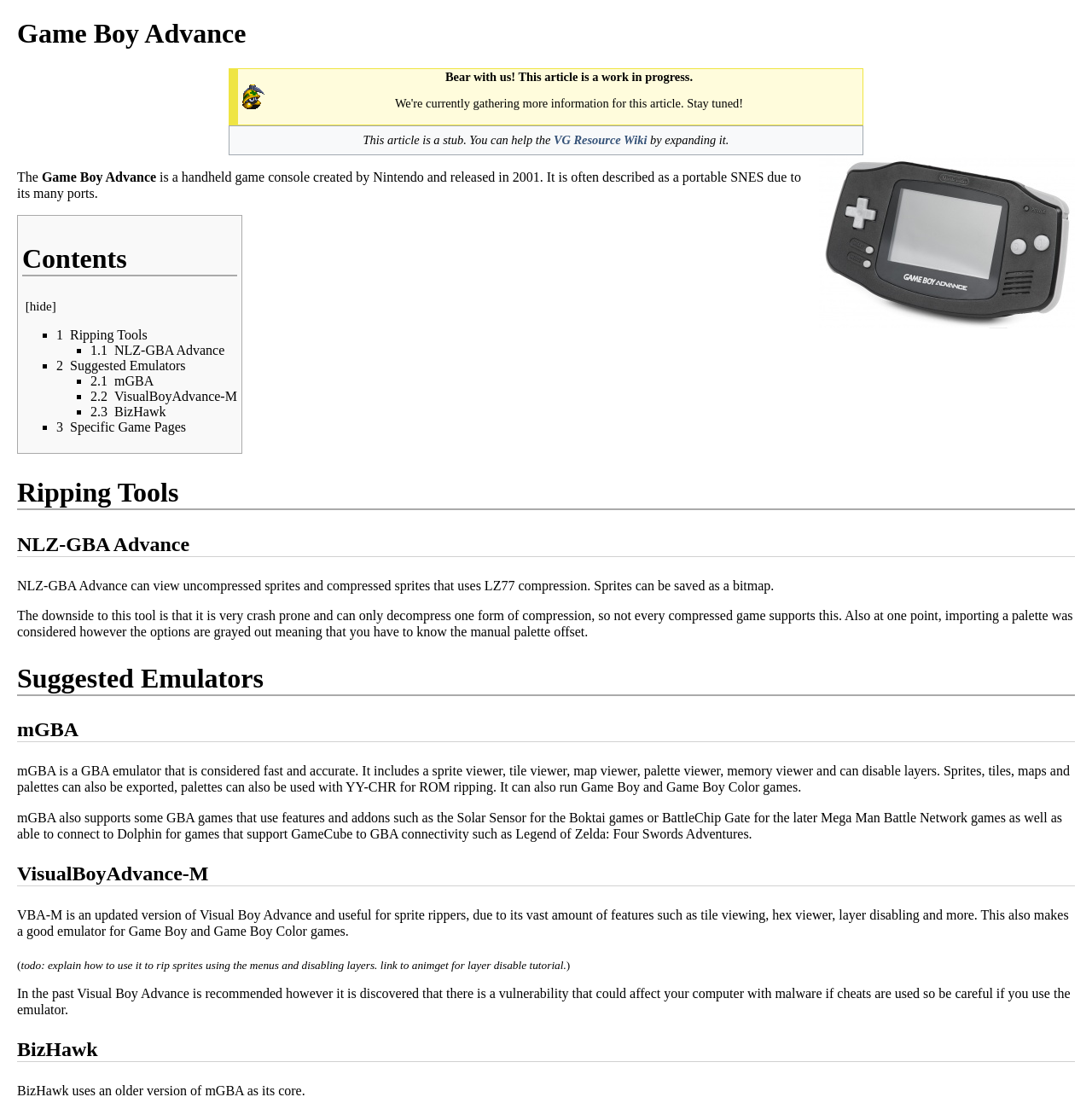Can you identify the bounding box coordinates of the clickable region needed to carry out this instruction: 'Check the BizHawk emulator'? The coordinates should be four float numbers within the range of 0 to 1, stated as [left, top, right, bottom].

[0.016, 0.946, 0.09, 0.967]